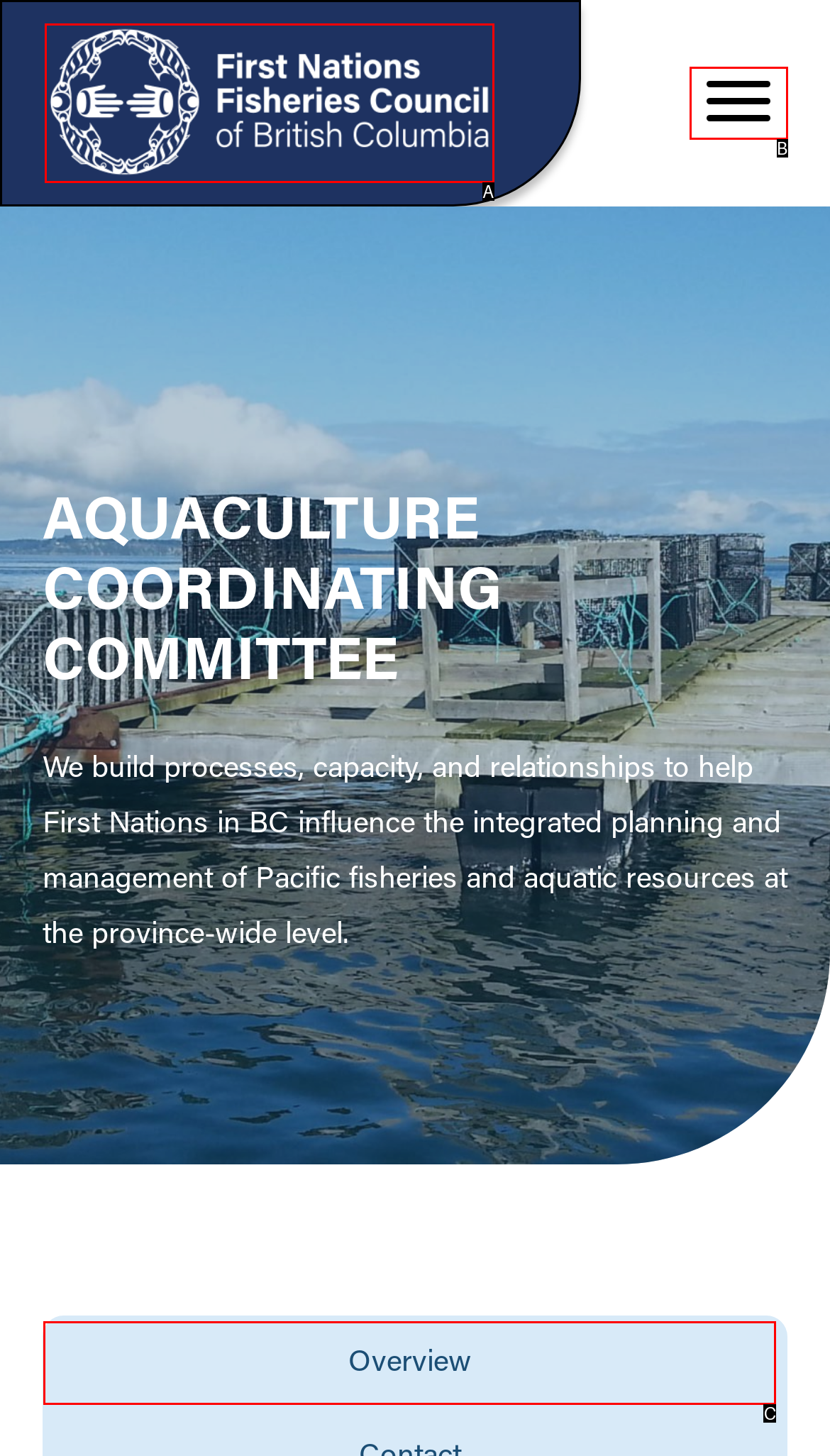Determine which option fits the following description: aria-label="Menu"
Answer with the corresponding option's letter directly.

B